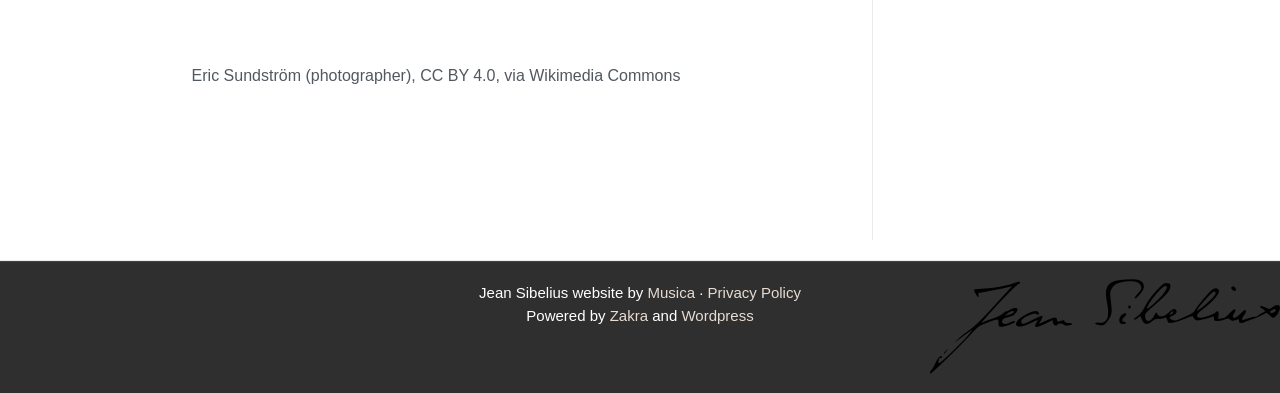Provide the bounding box for the UI element matching this description: "Privacy Policy".

[0.553, 0.723, 0.626, 0.767]